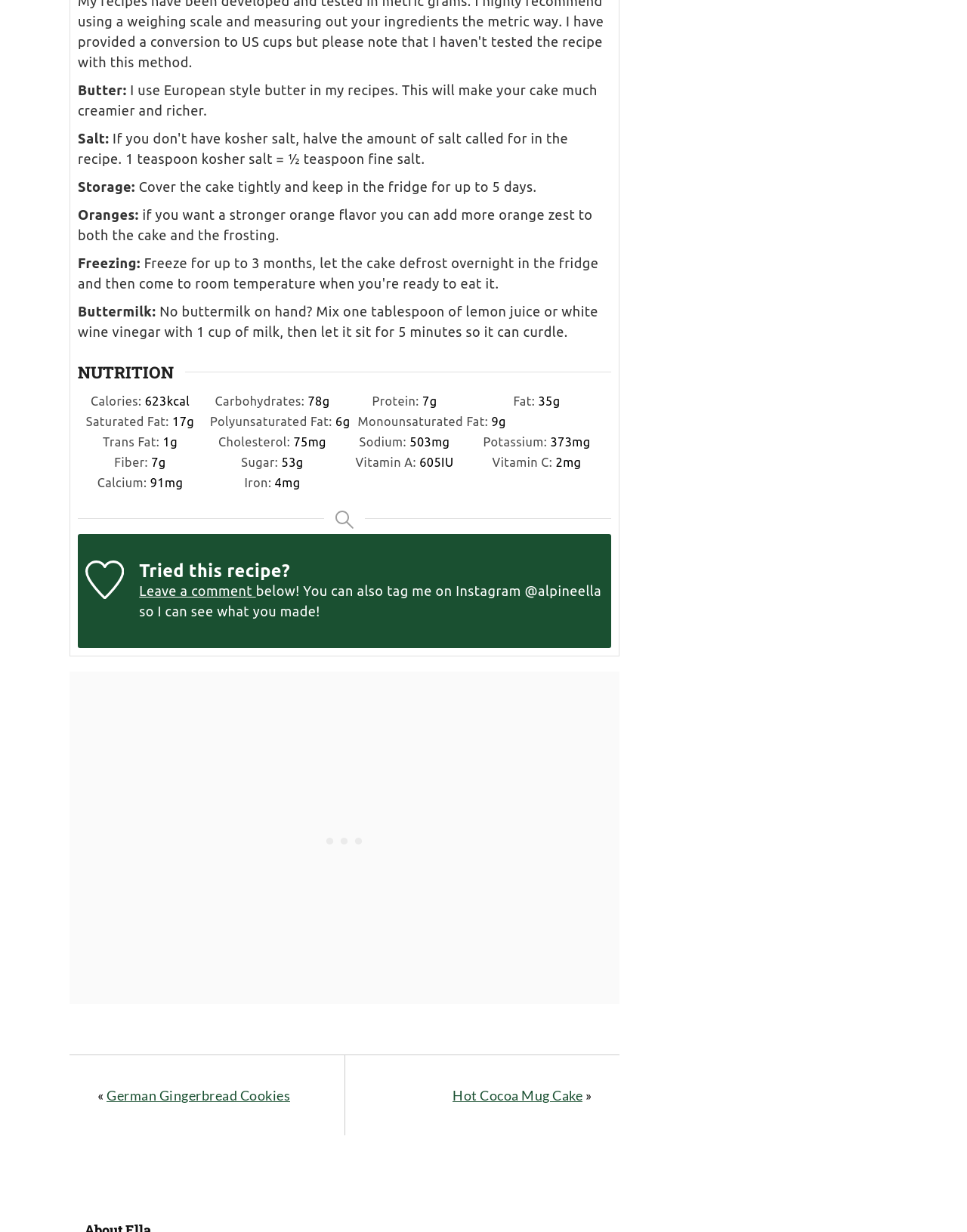What is the calorie count of the recipe?
Give a single word or phrase as your answer by examining the image.

623 kcal